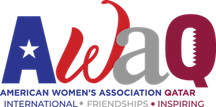What does the 'W' in the logo convey?
Provide an in-depth and detailed answer to the question.

The 'W' in the logo is elegantly shaped in red, which conveys a sense of warmth and hospitality, reflecting the organization's mission to promote social connections and friendships.